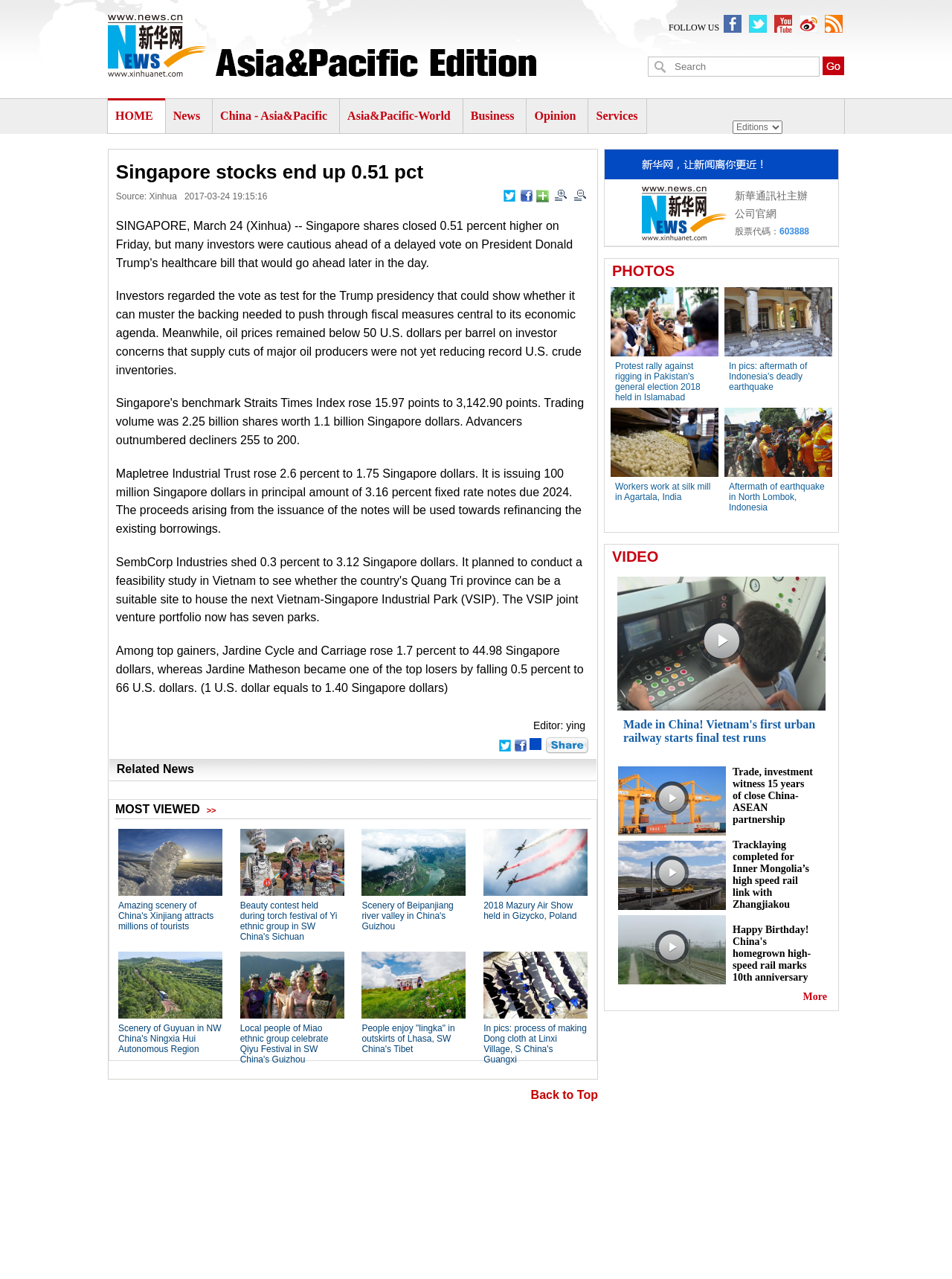Please identify the bounding box coordinates of the element that needs to be clicked to perform the following instruction: "Go to the home page".

[0.121, 0.086, 0.161, 0.095]